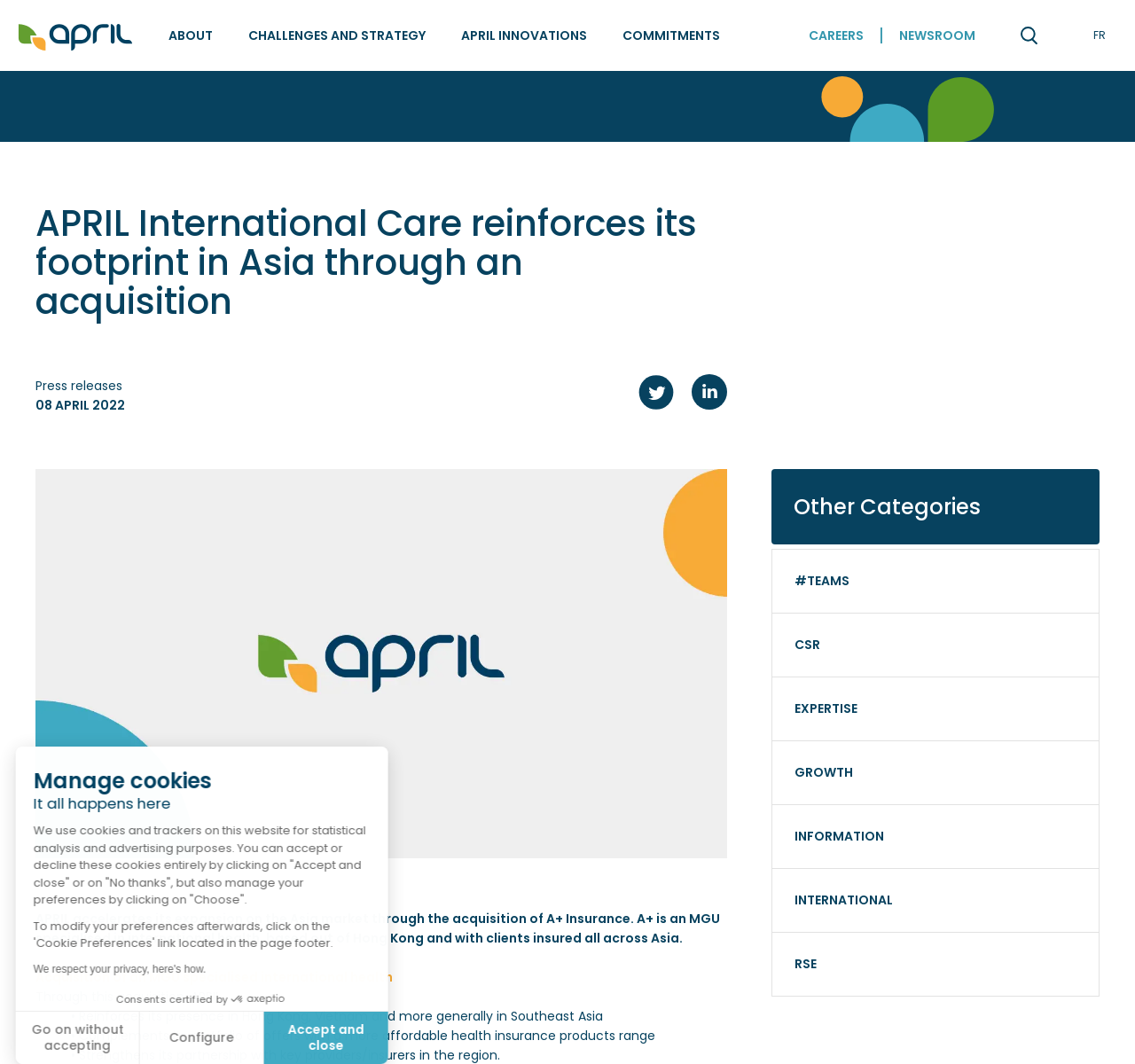Examine the screenshot and answer the question in as much detail as possible: What is the date of the press release?

The date of the press release is mentioned as 08 APRIL 2022, which is displayed below the heading 'APRIL International Care reinforces its footprint in Asia through an acquisition'.